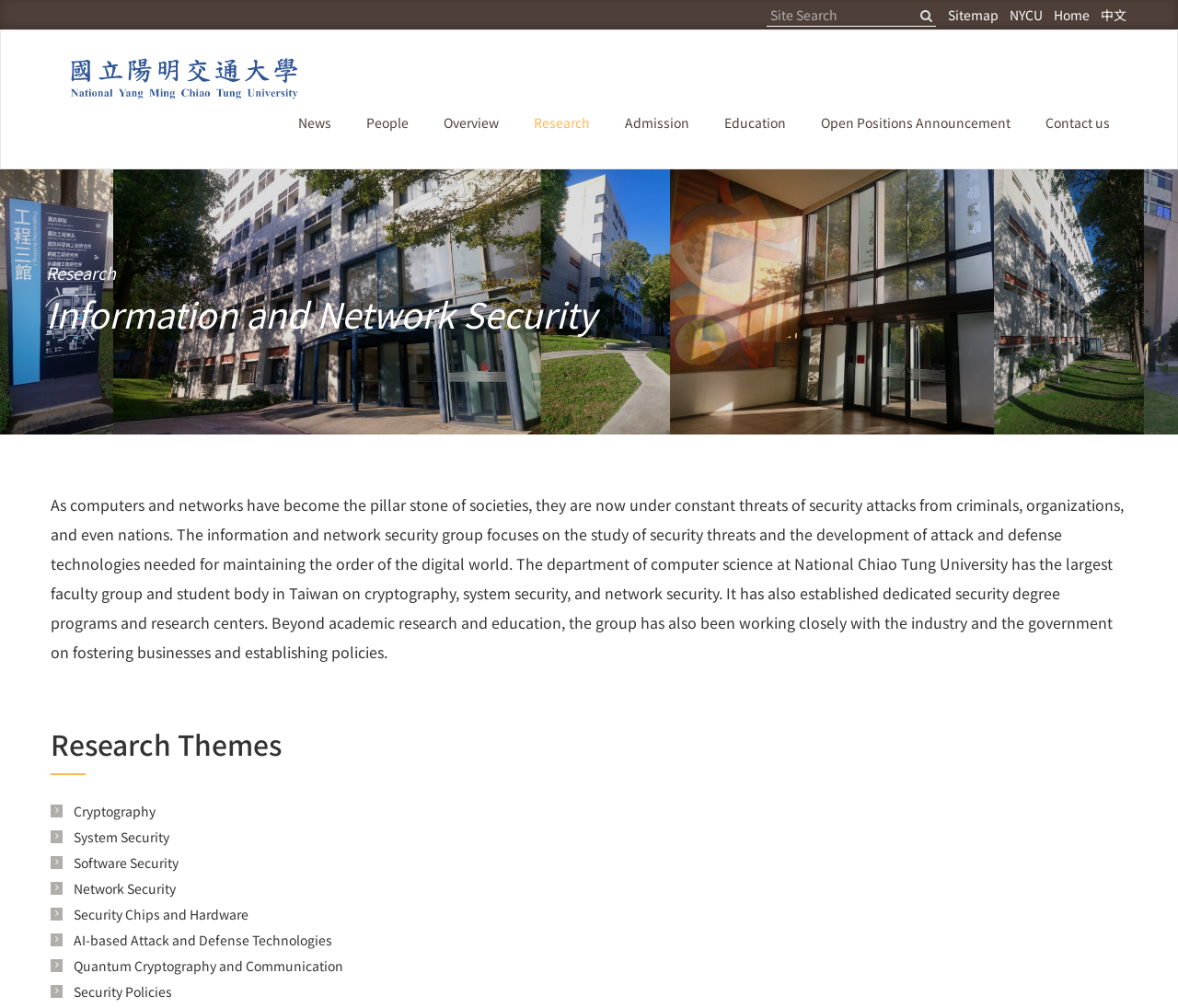Analyze the image and give a detailed response to the question:
What are the research themes of the department?

The research themes of the department are listed under the heading 'Research Themes', which include Cryptography, System Security, Software Security, Network Security, Security Chips and Hardware, AI-based Attack and Defense Technologies, Quantum Cryptography and Communication, and Security Policies.